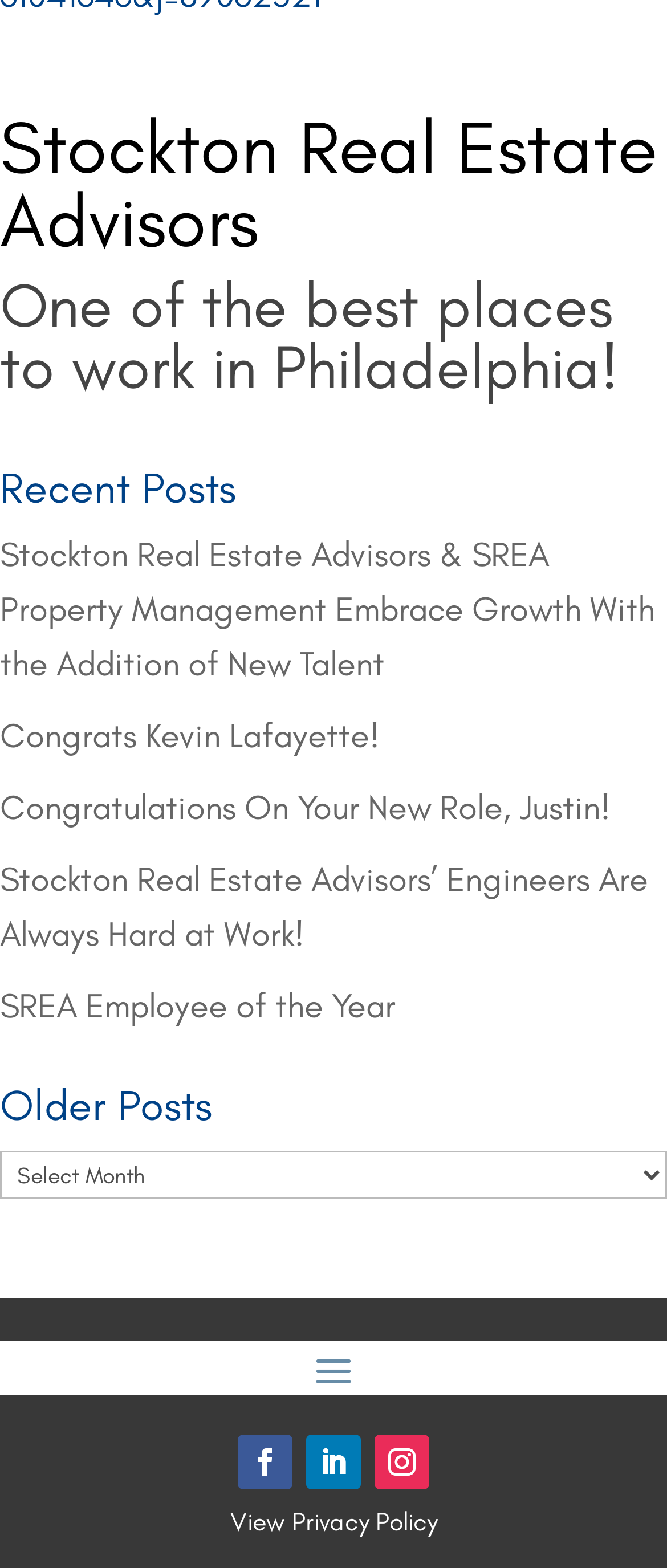Respond with a single word or phrase:
What is the name of the company?

Stockton Real Estate Advisors